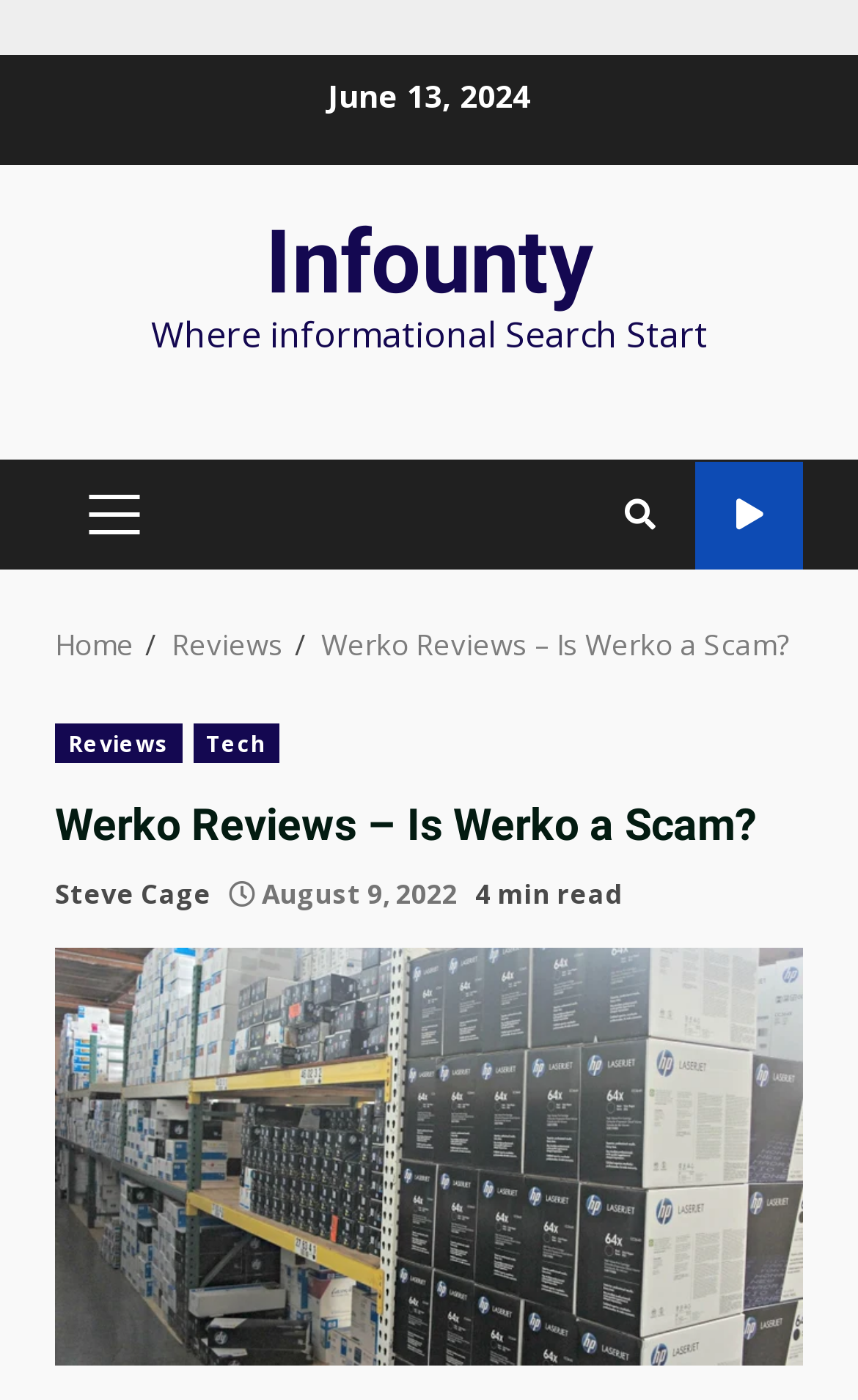Could you provide the bounding box coordinates for the portion of the screen to click to complete this instruction: "Click on the Infounty link"?

[0.309, 0.151, 0.691, 0.225]